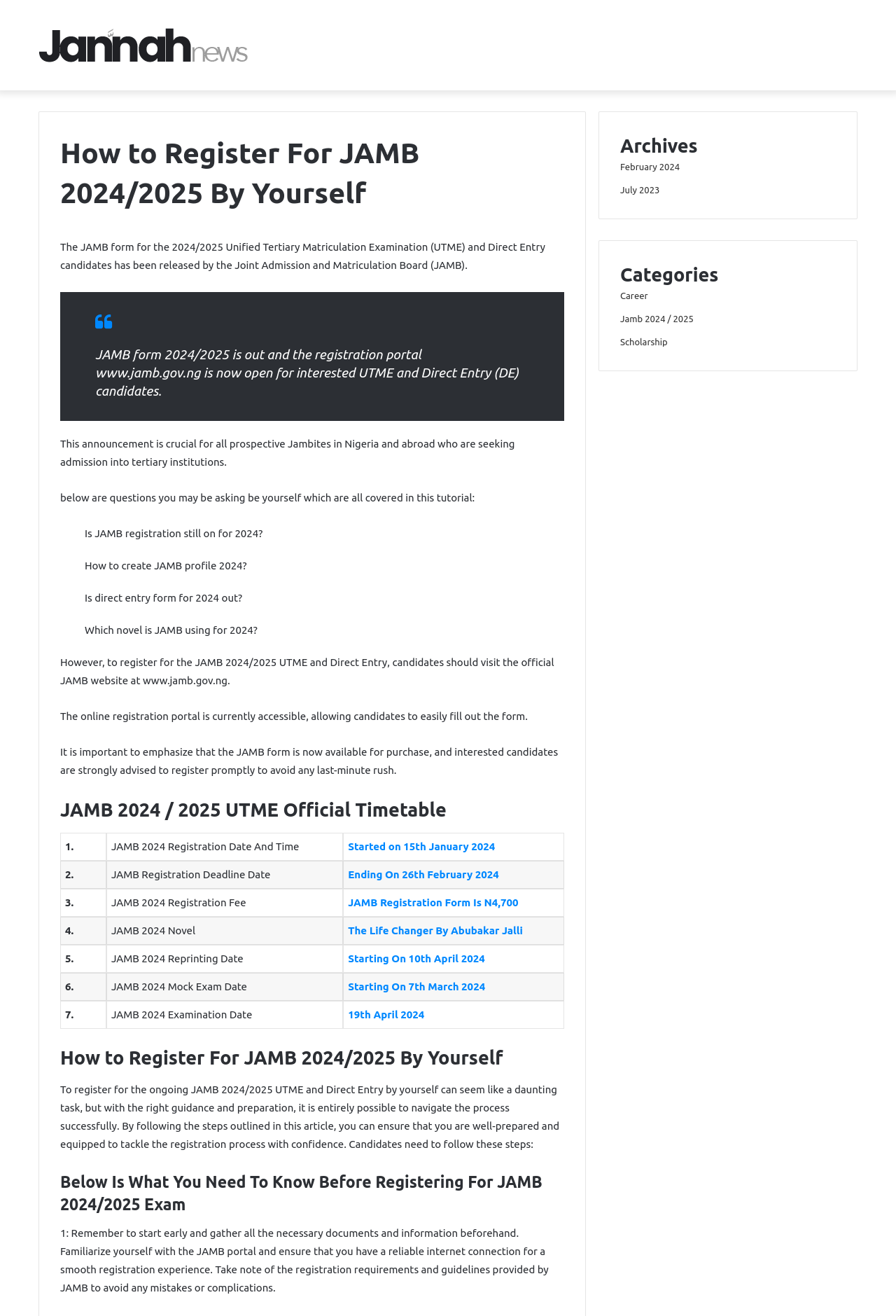Select the bounding box coordinates of the element I need to click to carry out the following instruction: "Read the blog".

None